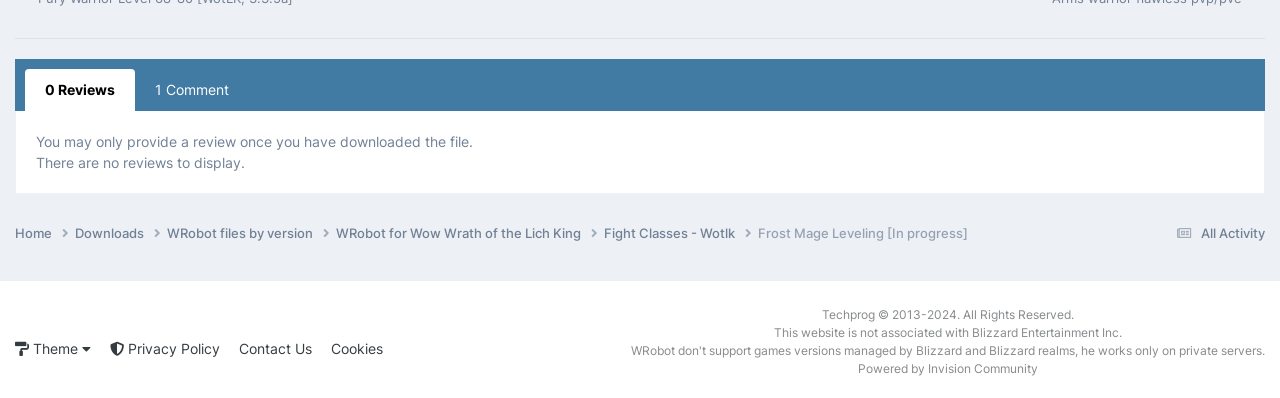Locate and provide the bounding box coordinates for the HTML element that matches this description: "Contact Us".

[0.187, 0.855, 0.244, 0.898]